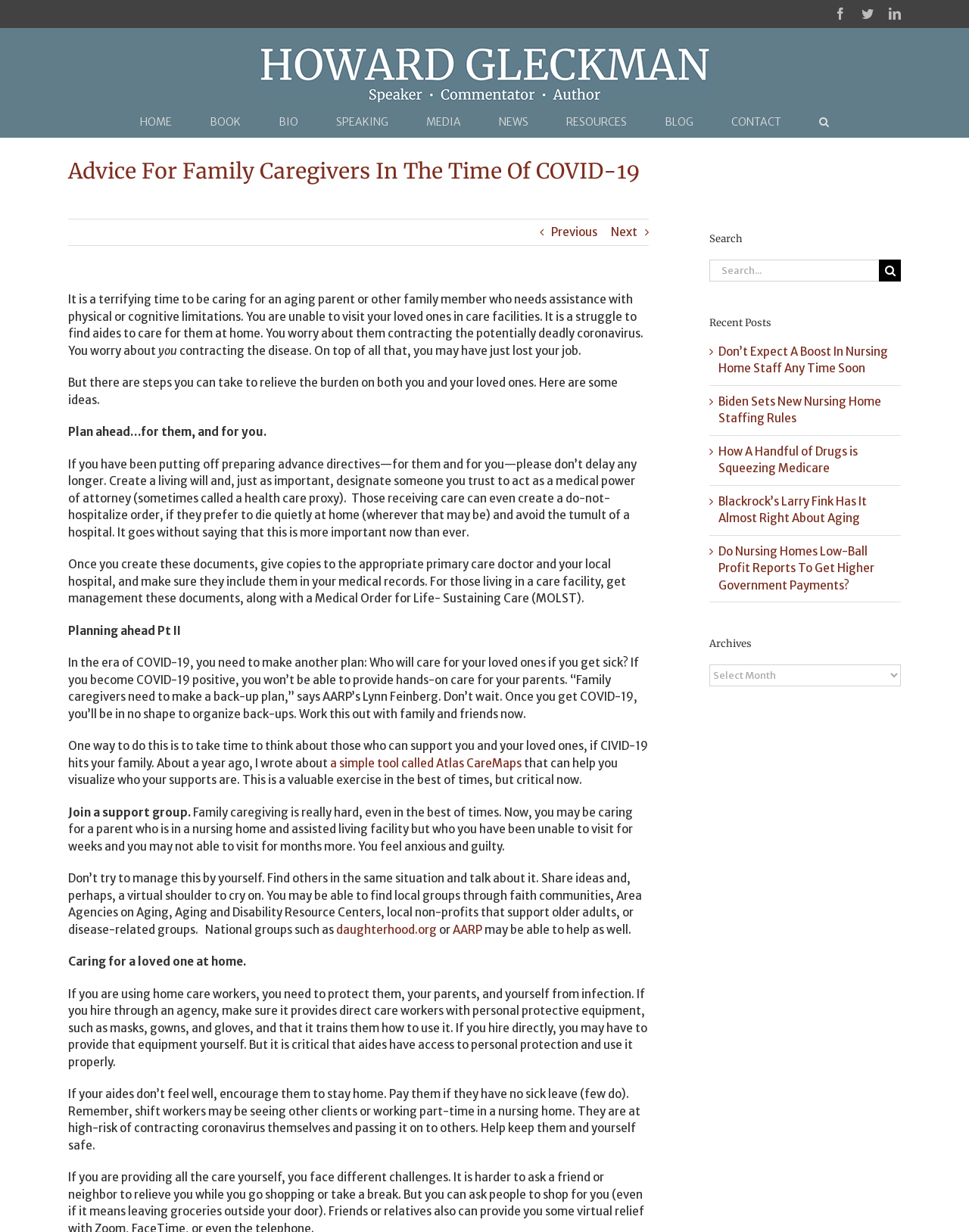Create a detailed description of the webpage's content and layout.

This webpage is about advice for family caregivers during the COVID-19 pandemic. At the top, there are social media links to Facebook, Twitter, and LinkedIn, as well as a logo of Howard Gleckman. Below the logo, there is a navigation menu with links to various sections of the website, including Home, Book, Bio, Speaking, Media, News, Resources, Blog, and Contact.

The main content of the webpage is an article that provides guidance and support for family caregivers. The article is divided into several sections, each with a heading and a brief paragraph of text. The sections include planning ahead, creating advance directives, making a backup plan in case the caregiver gets sick, joining a support group, and caring for a loved one at home.

Throughout the article, there are links to external resources, such as AARP and daughterhood.org, which provide additional support and information for caregivers. There are also several paragraphs of text that offer advice and guidance on how to navigate the challenges of caregiving during the pandemic.

On the right-hand side of the webpage, there is a complementary section that includes a search bar, recent posts, and archives. The search bar allows users to search for specific topics or keywords, while the recent posts section lists several recent articles on caregiving and related topics. The archives section provides access to older articles and resources.

Overall, the webpage is a valuable resource for family caregivers, providing practical advice, support, and guidance during a difficult time.